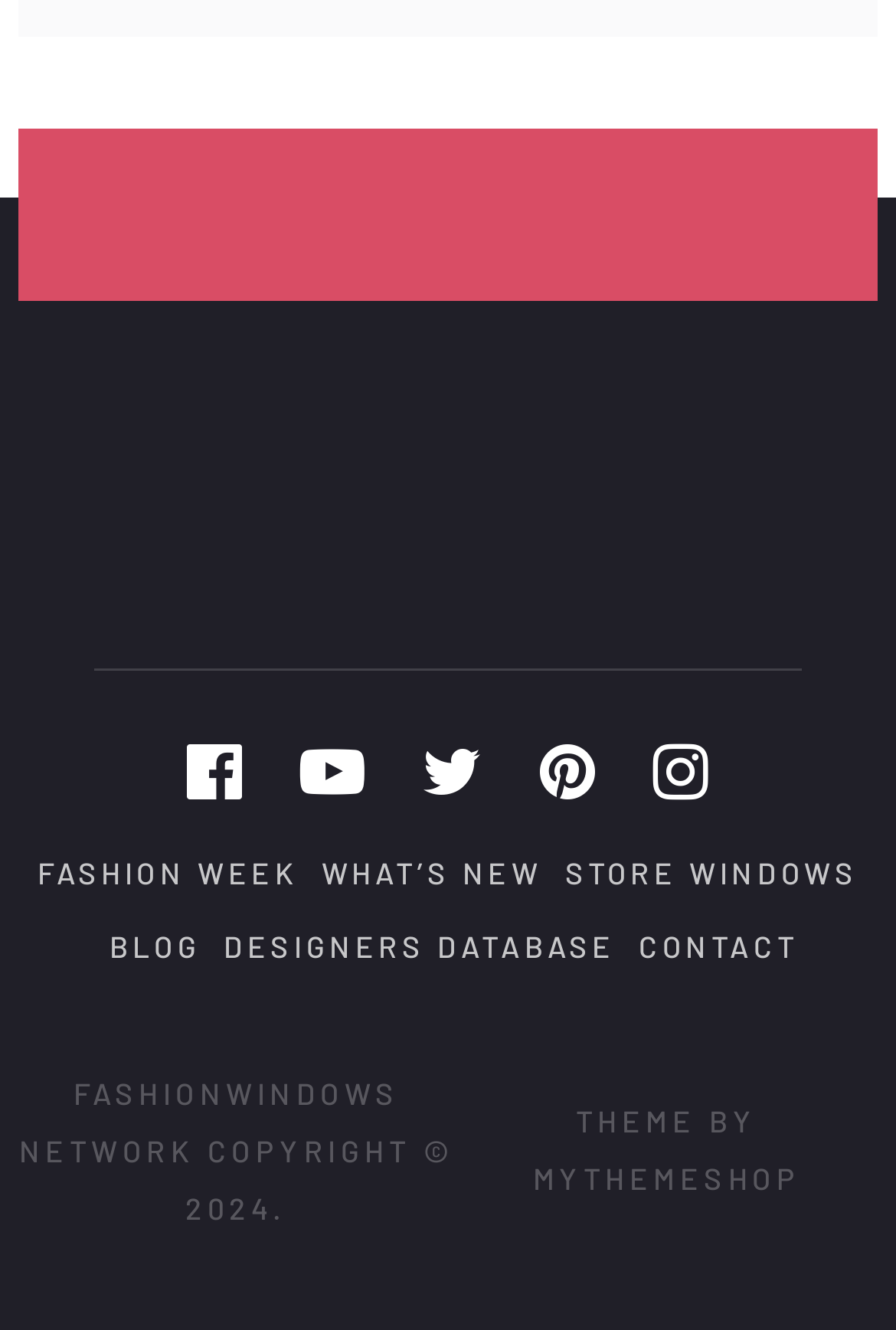Determine the coordinates of the bounding box for the clickable area needed to execute this instruction: "explore DESIGNERS DATABASE".

[0.25, 0.698, 0.687, 0.726]